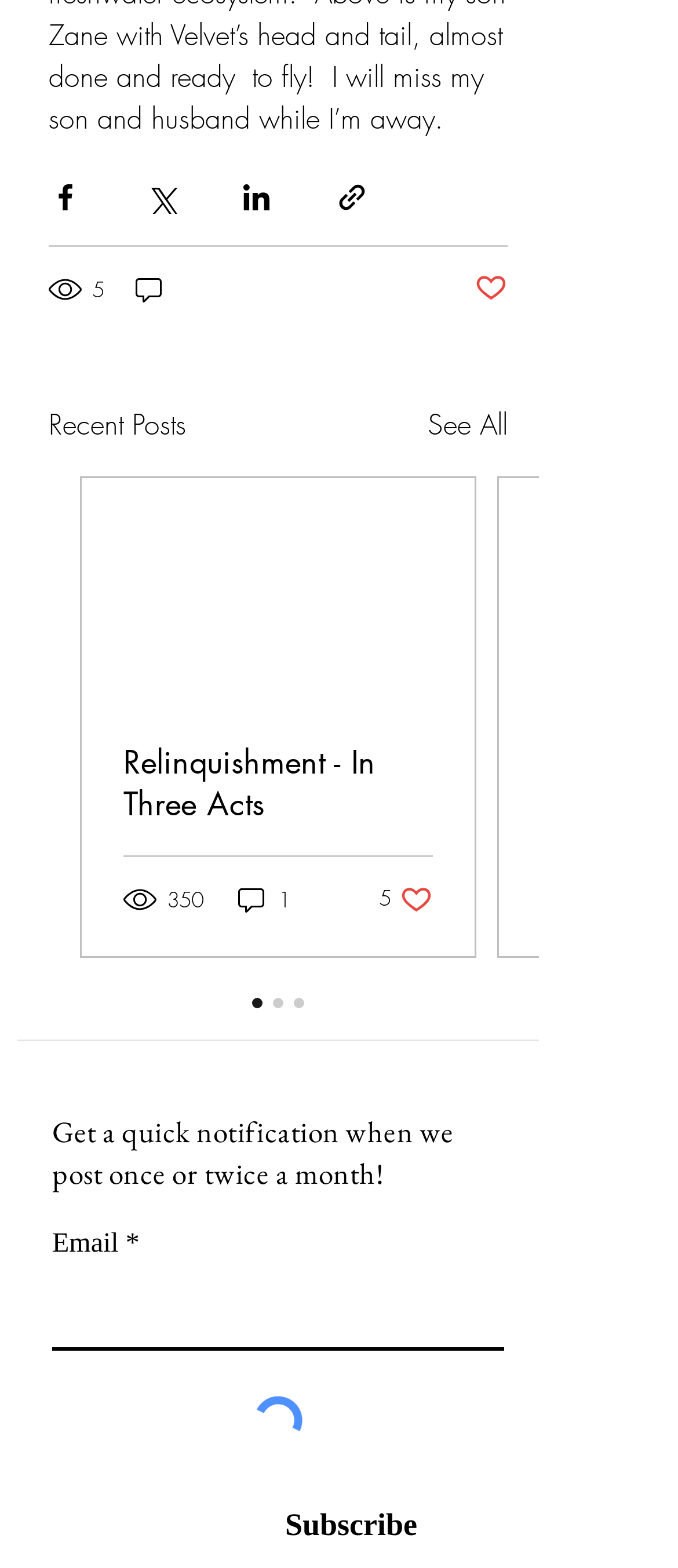Indicate the bounding box coordinates of the element that must be clicked to execute the instruction: "Share via link". The coordinates should be given as four float numbers between 0 and 1, i.e., [left, top, right, bottom].

[0.495, 0.115, 0.544, 0.136]